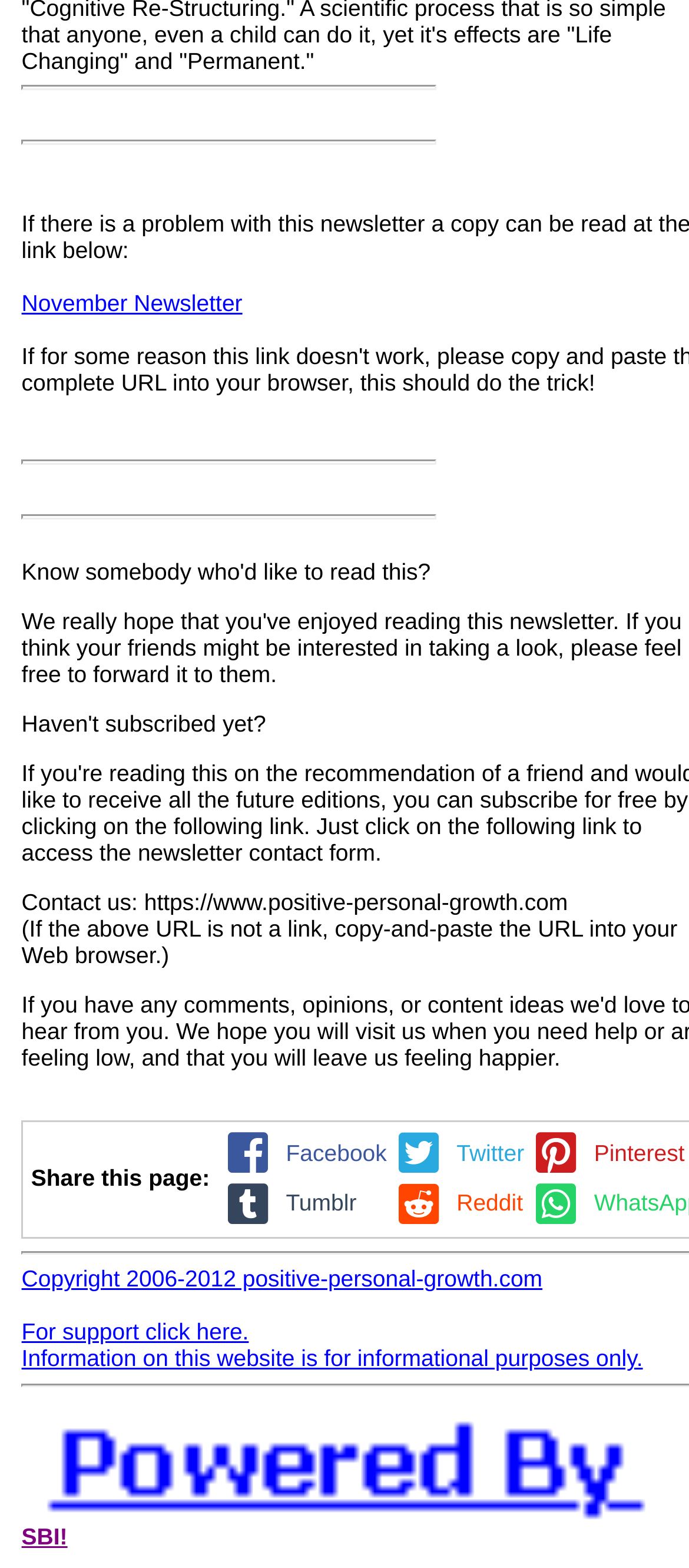Pinpoint the bounding box coordinates of the clickable area necessary to execute the following instruction: "View Copyright information". The coordinates should be given as four float numbers between 0 and 1, namely [left, top, right, bottom].

[0.031, 0.807, 0.933, 0.875]